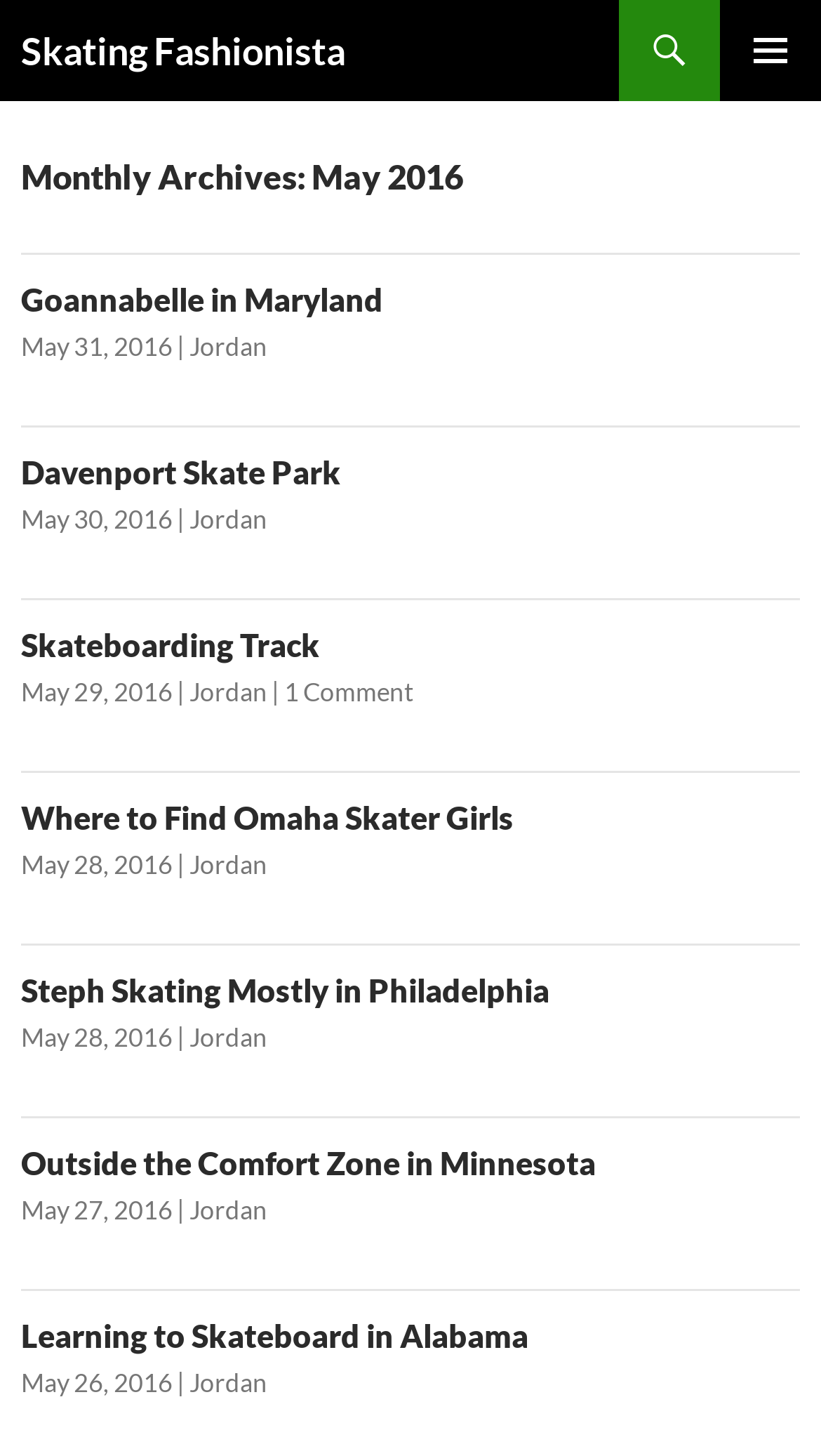Please determine the bounding box coordinates of the element's region to click for the following instruction: "Read the article 'Goannabelle in Maryland'".

[0.026, 0.192, 0.467, 0.218]